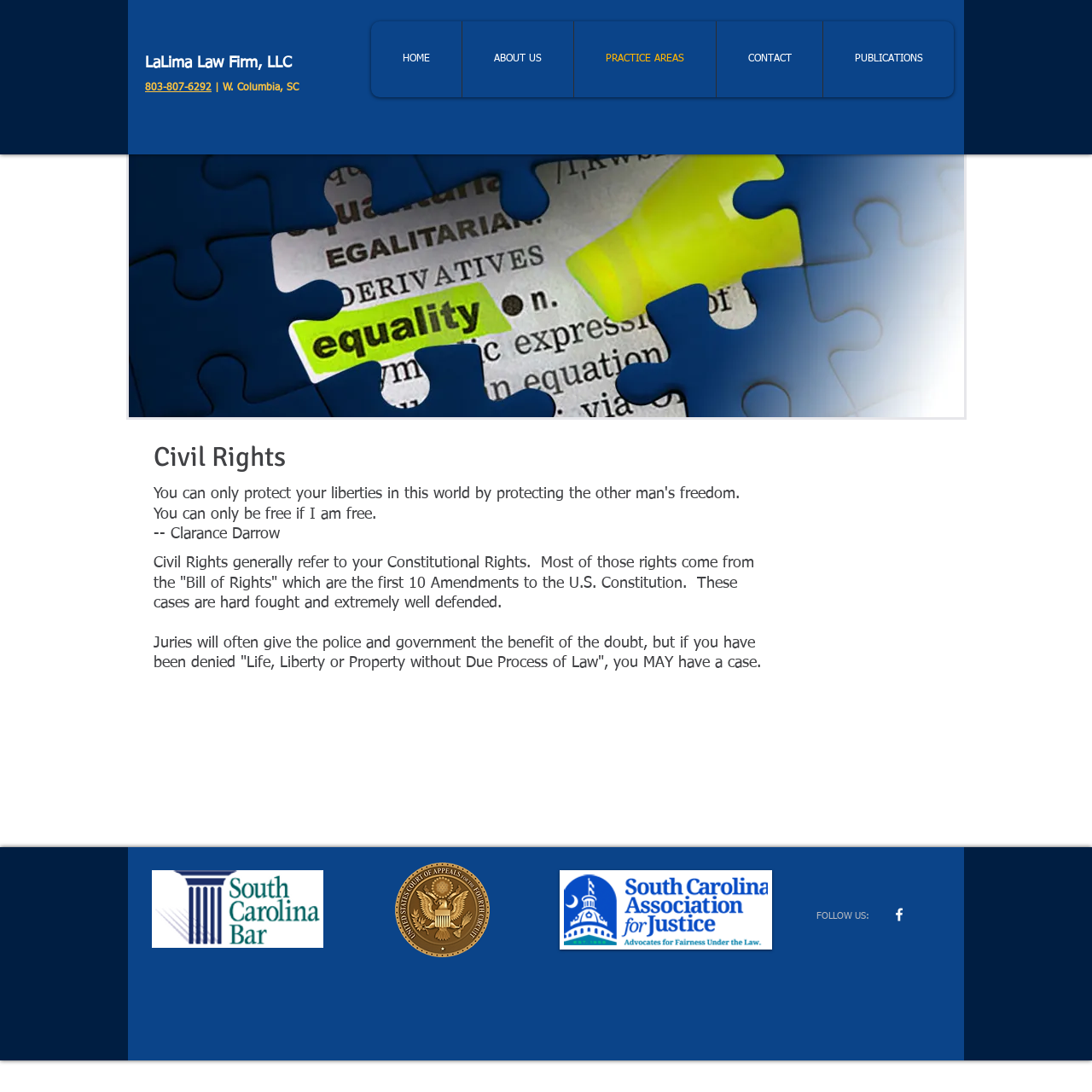What is the main focus of the law firm?
Using the image, provide a detailed and thorough answer to the question.

The main focus of the law firm can be inferred from the text on the webpage, which explains what civil rights are and how they can be defended. The image of an attorney and the text 'Civil Rights' also suggest that this is the main focus of the law firm.